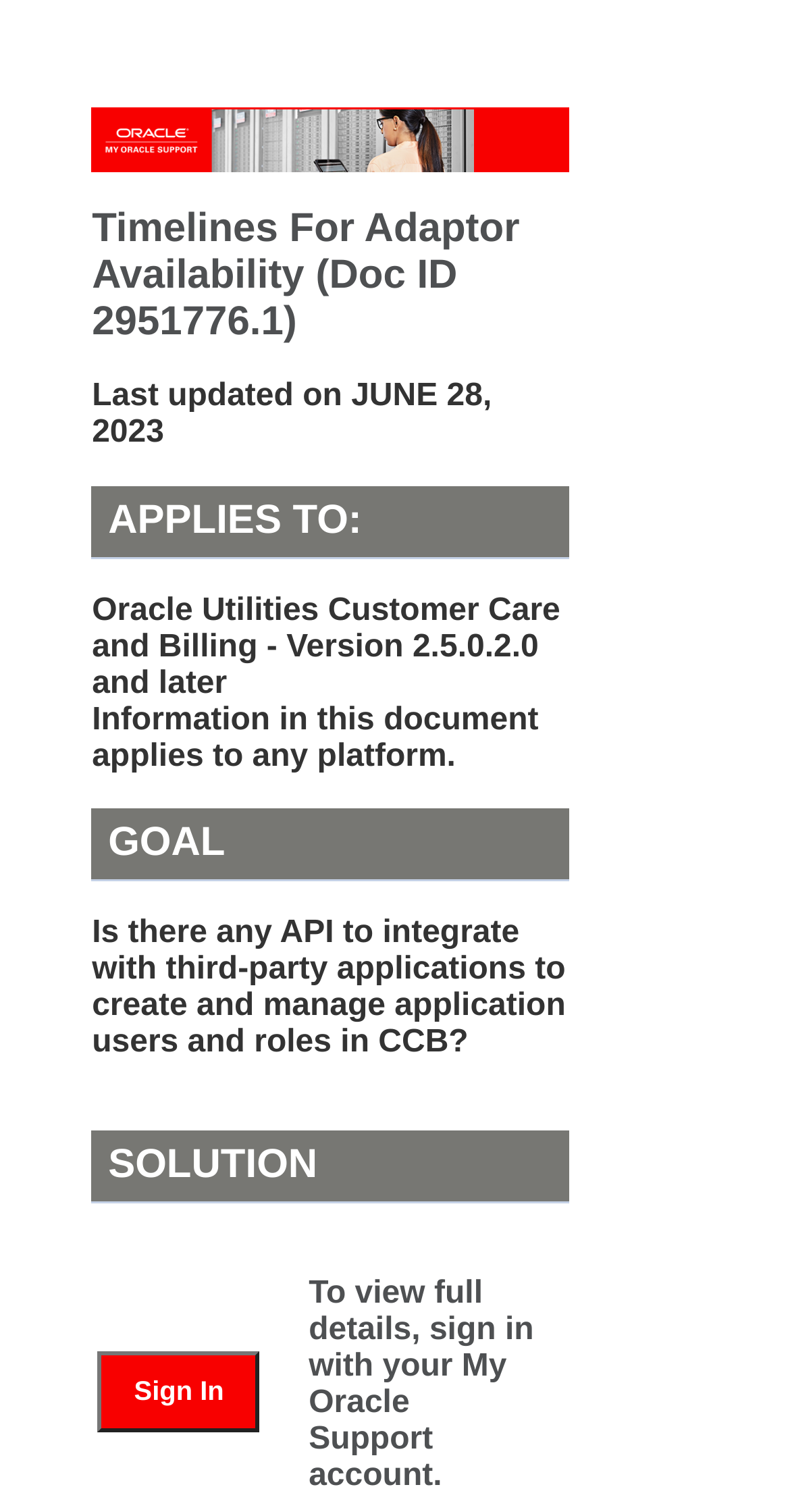What is the version of Oracle Utilities Customer Care and Billing?
Look at the image and answer with only one word or phrase.

2.5.0.2.0 and later